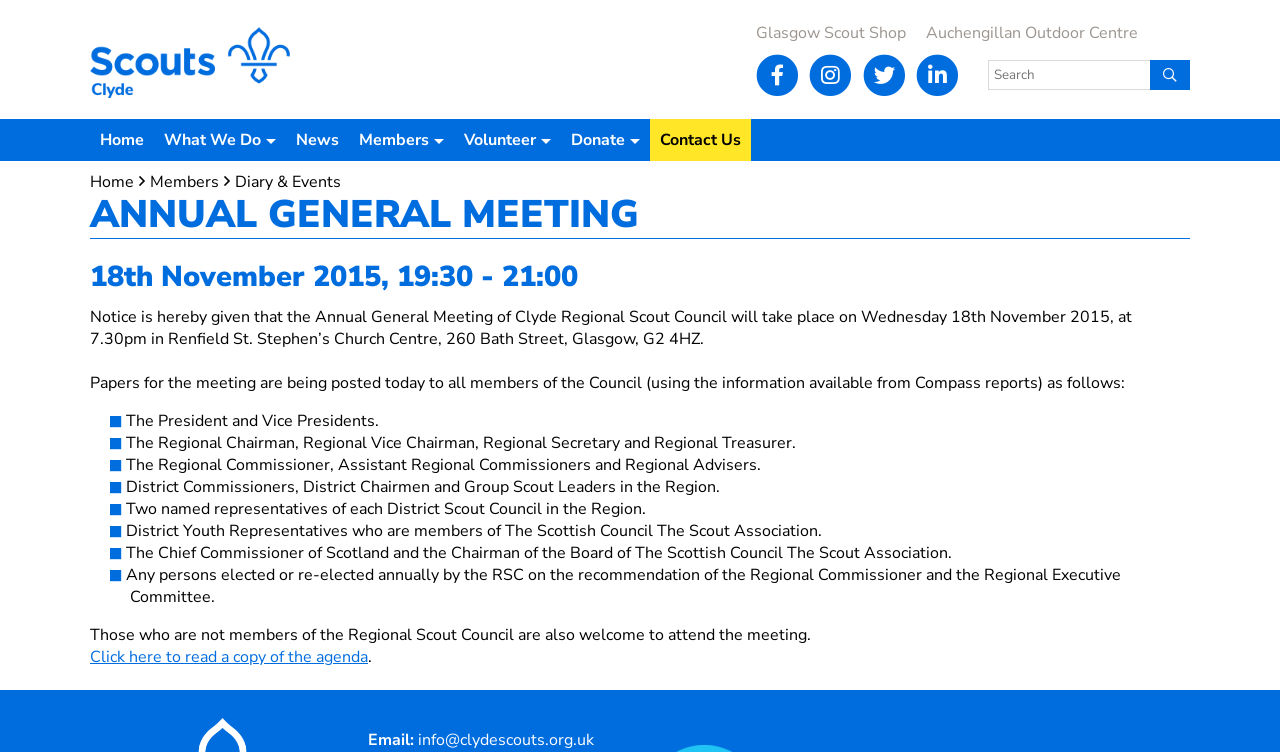Please locate the bounding box coordinates of the element that needs to be clicked to achieve the following instruction: "Read the article 'The Cause of Guilt'". The coordinates should be four float numbers between 0 and 1, i.e., [left, top, right, bottom].

None